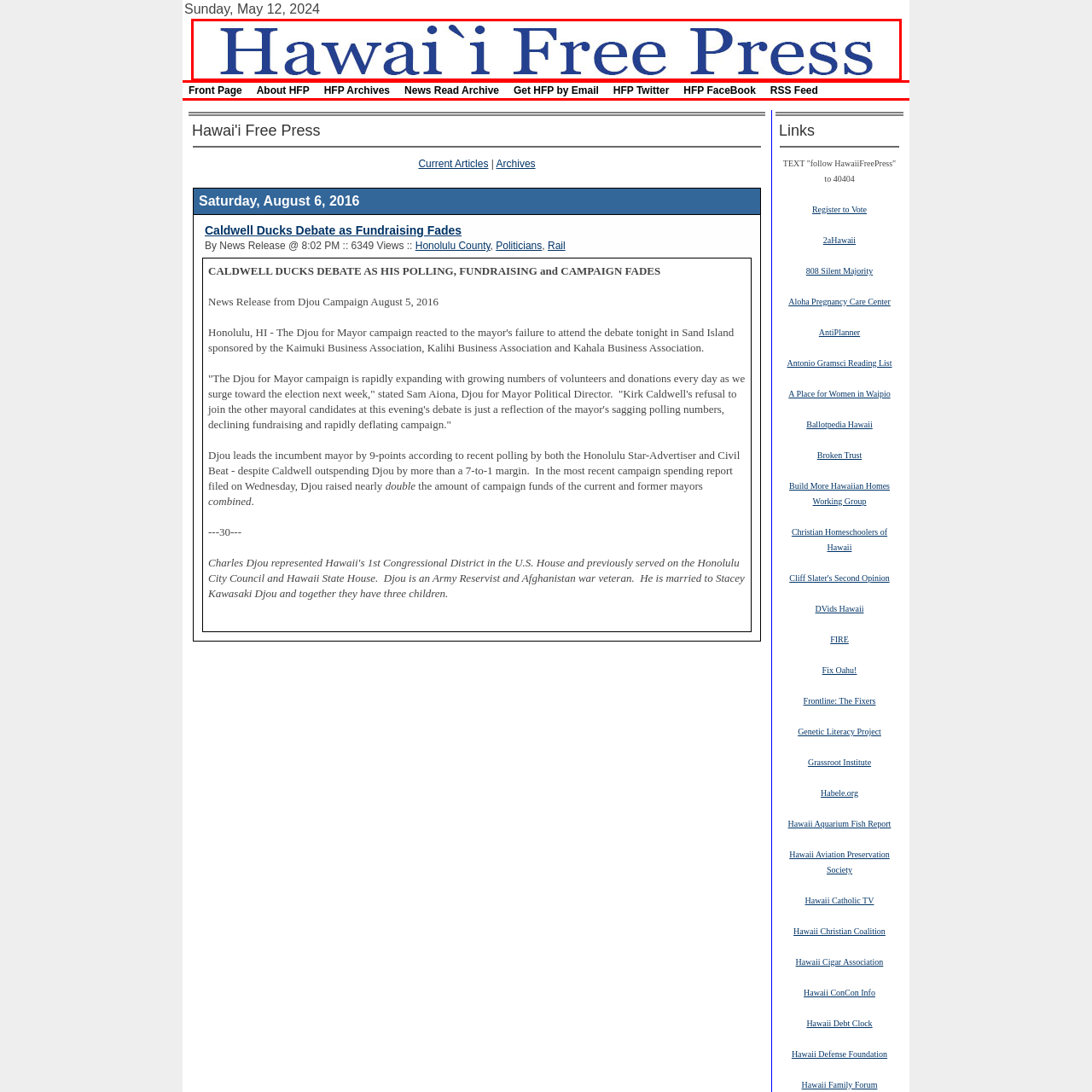Explain thoroughly what is happening in the image that is surrounded by the red box.

The image features the bold and elegant logo of "Hawai'i Free Press," a publication dedicated to providing news and insights relevant to the state of Hawaii. The text is prominently displayed in a deep blue color, symbolizing trust and professionalism, while the soft font choice enhances readability and approachability. This logo is likely used on the front page or header of the publication, reinforcing its identity as a significant source of information in Hawaii. The date noted in the accompanying content indicates an edition from May 12, 2024, presenting a momentous date in the ongoing dialogue within the community.